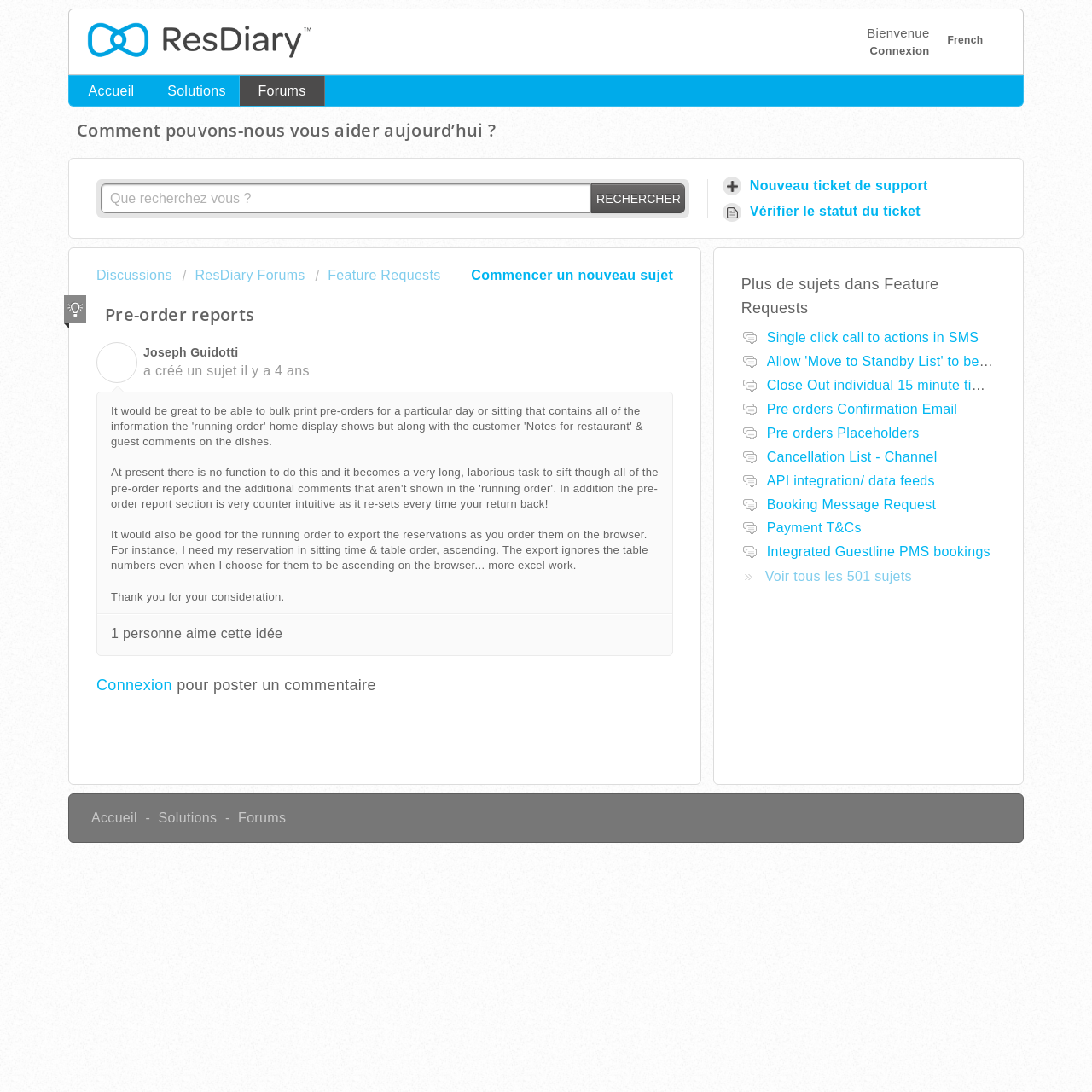Give a one-word or phrase response to the following question: How many people like the idea?

1